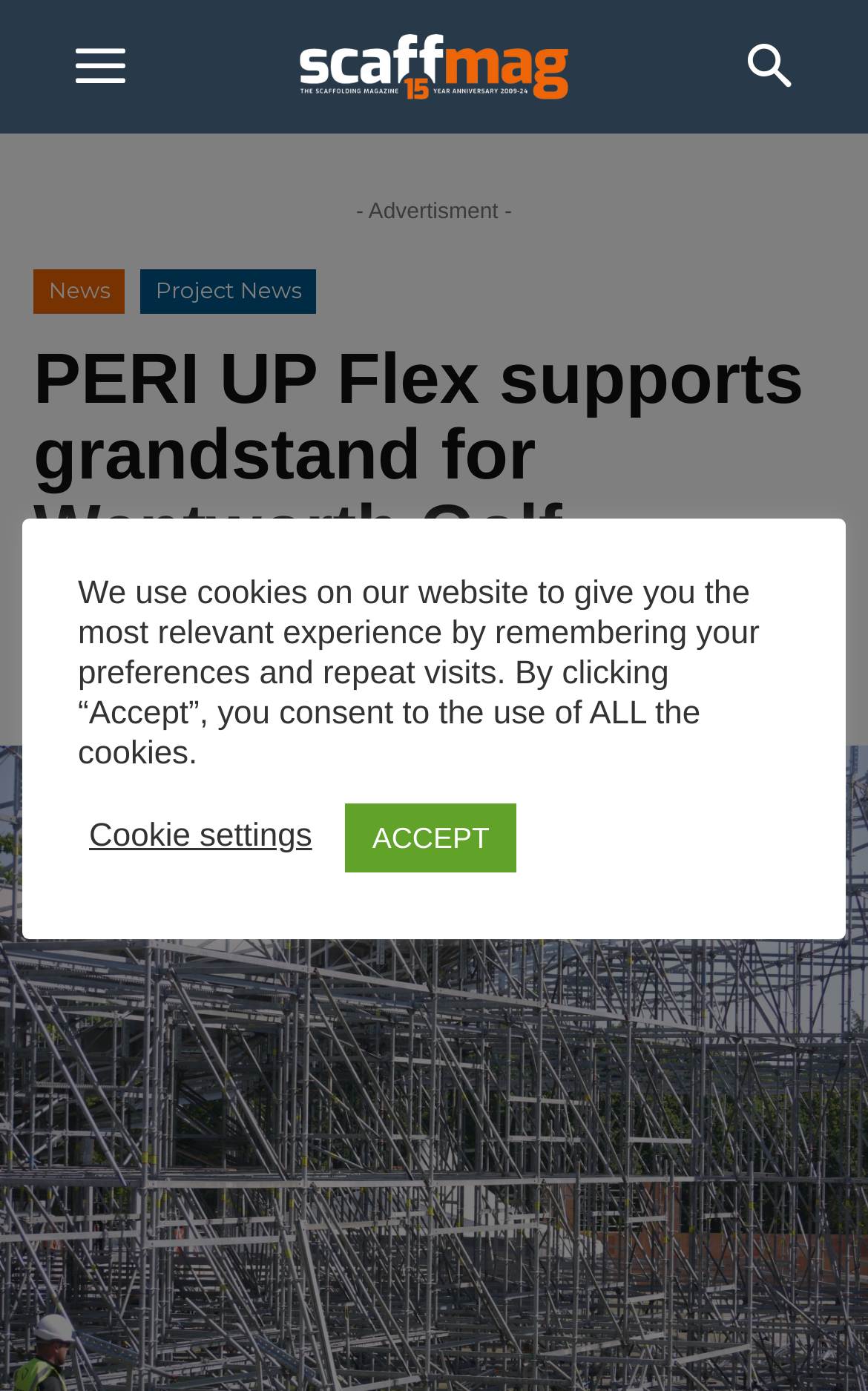Given the element description, predict the bounding box coordinates in the format (top-left x, top-left y, bottom-right x, bottom-right y). Make sure all values are between 0 and 1. Here is the element description: Do it - you won't.

None